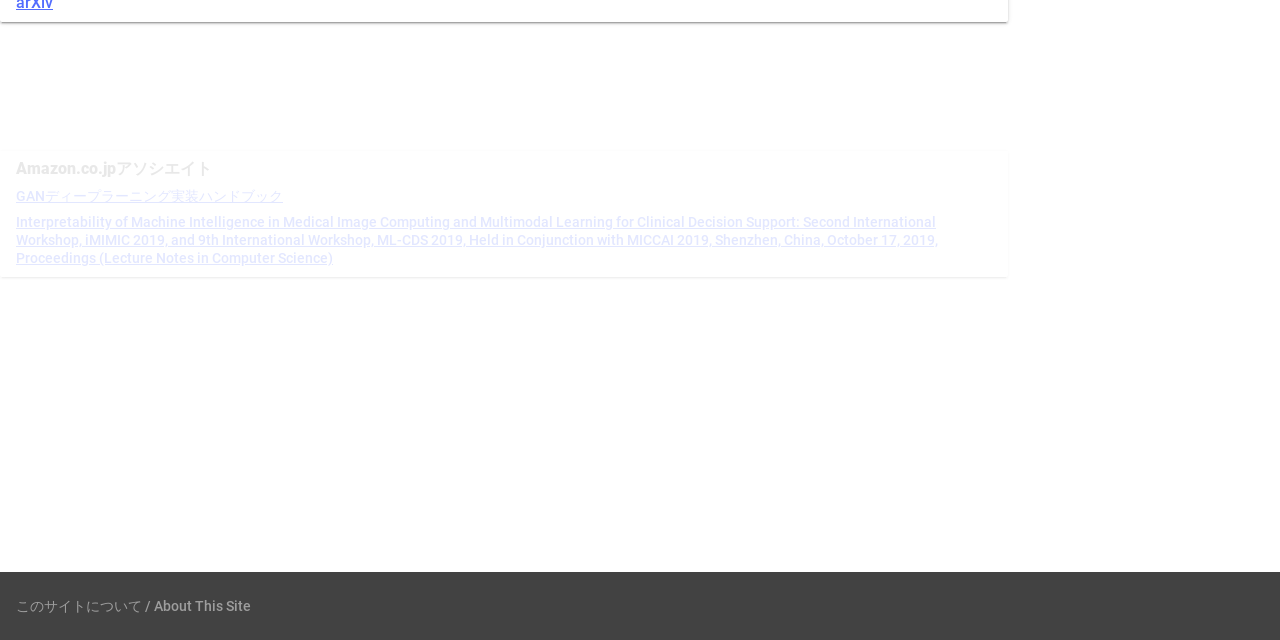Mark the bounding box of the element that matches the following description: "このサイトについて / About This Site".

[0.012, 0.934, 0.196, 0.959]